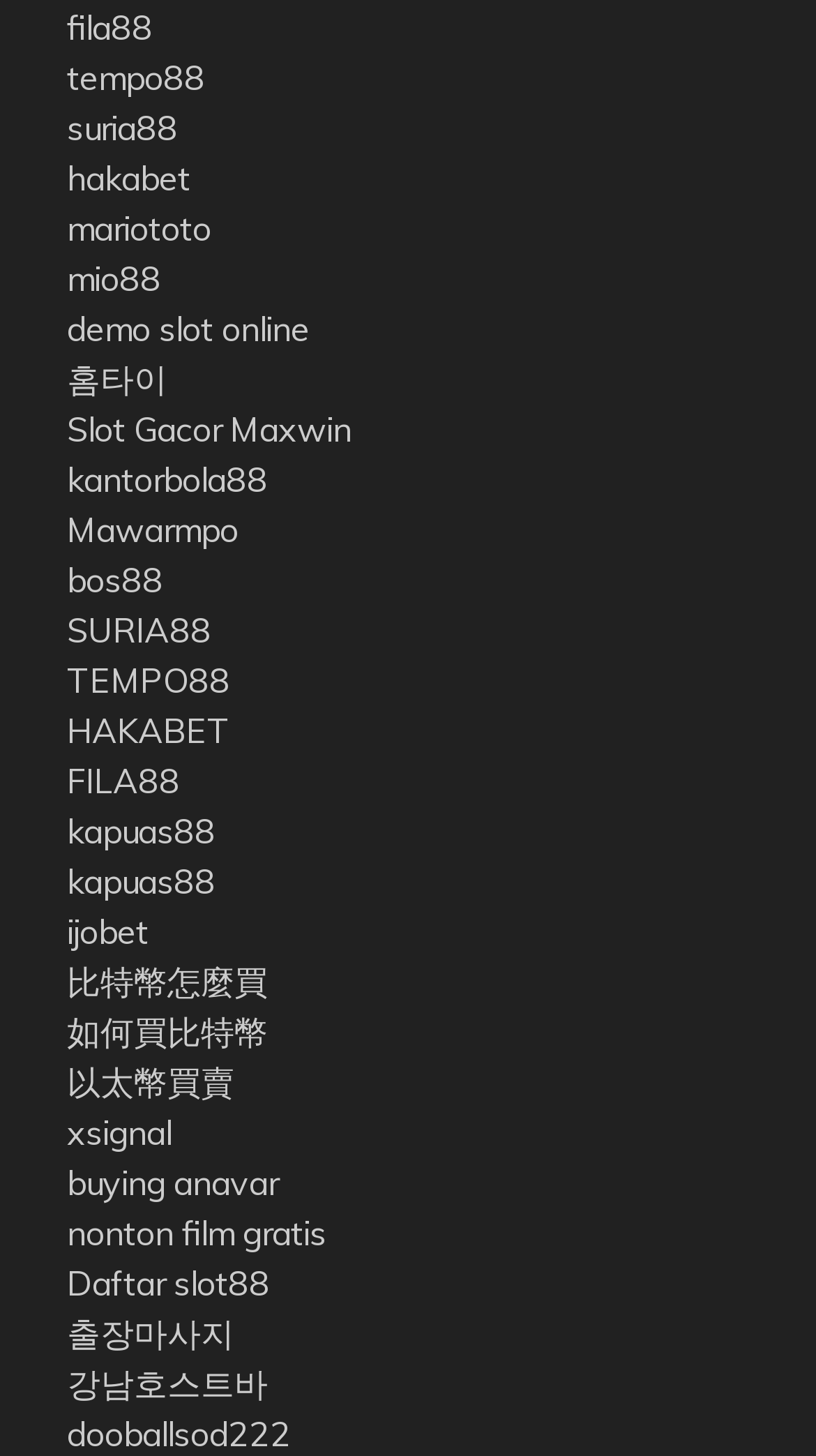Select the bounding box coordinates of the element I need to click to carry out the following instruction: "exploreSURIA88".

[0.082, 0.418, 0.259, 0.447]